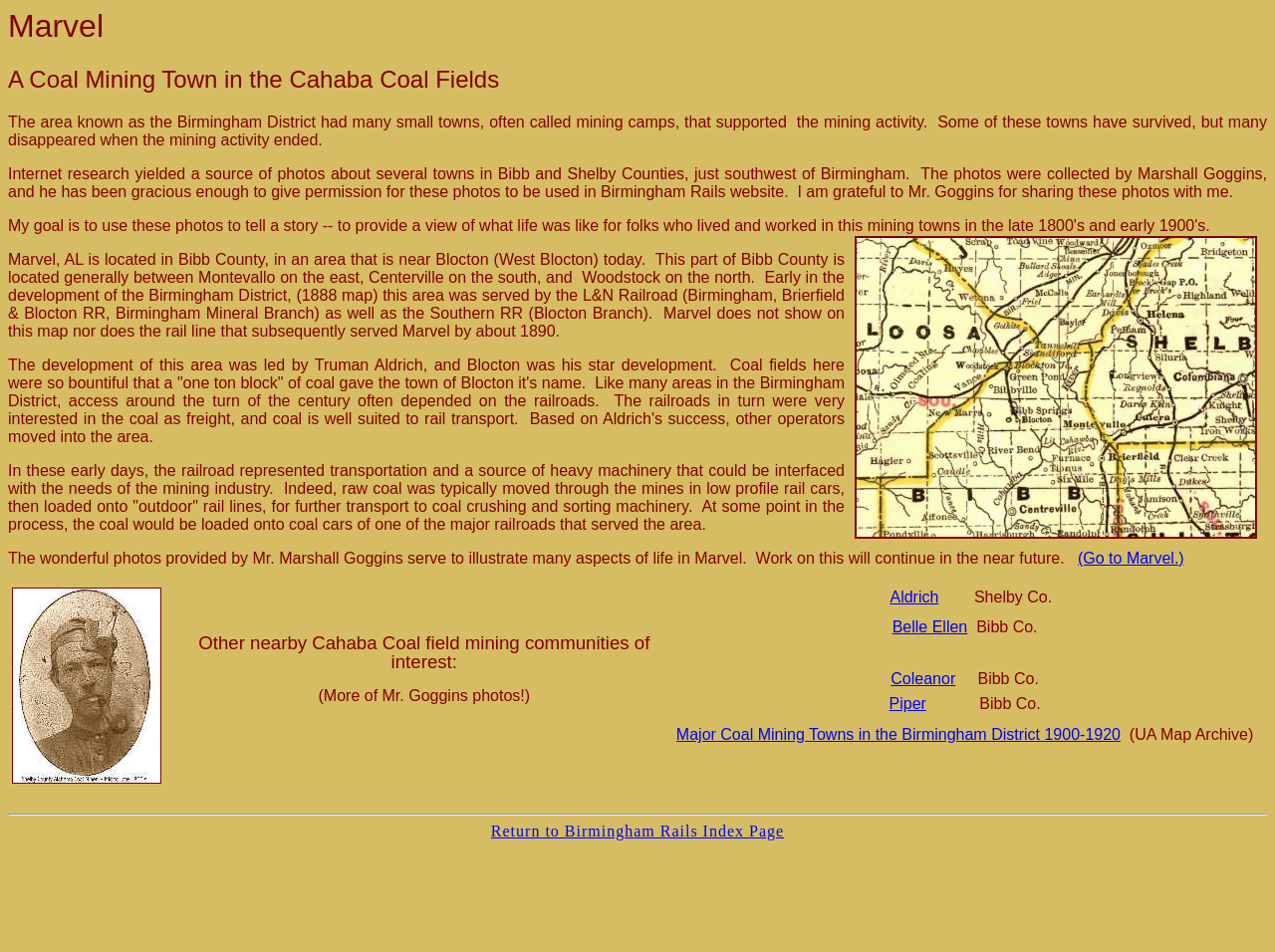Using the element description Air Conditioning, predict the bounding box coordinates for the UI element. Provide the coordinates in (top-left x, top-left y, bottom-right x, bottom-right y) format with values ranging from 0 to 1.

None